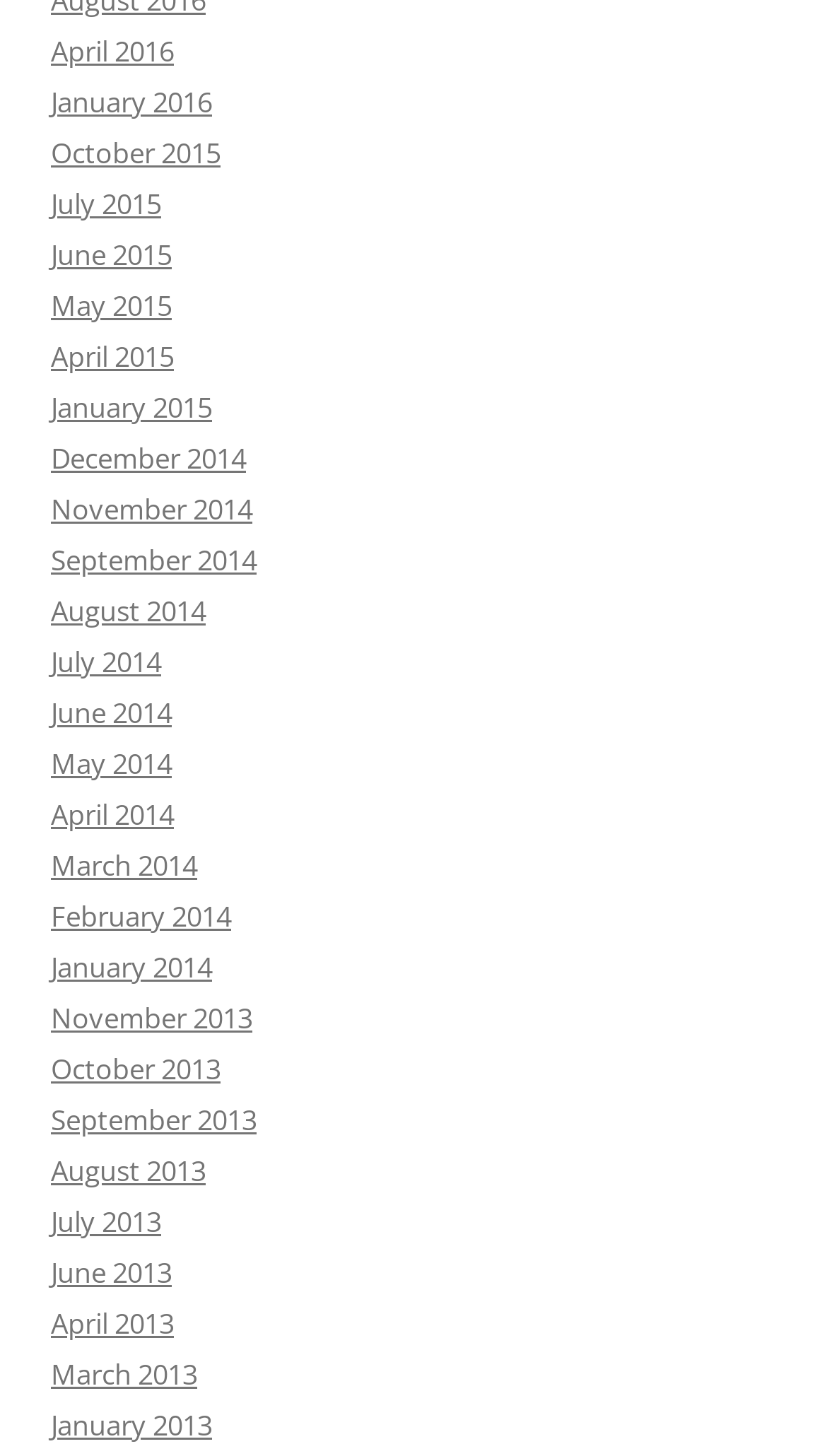Based on the element description "July 2014", predict the bounding box coordinates of the UI element.

[0.062, 0.442, 0.195, 0.468]